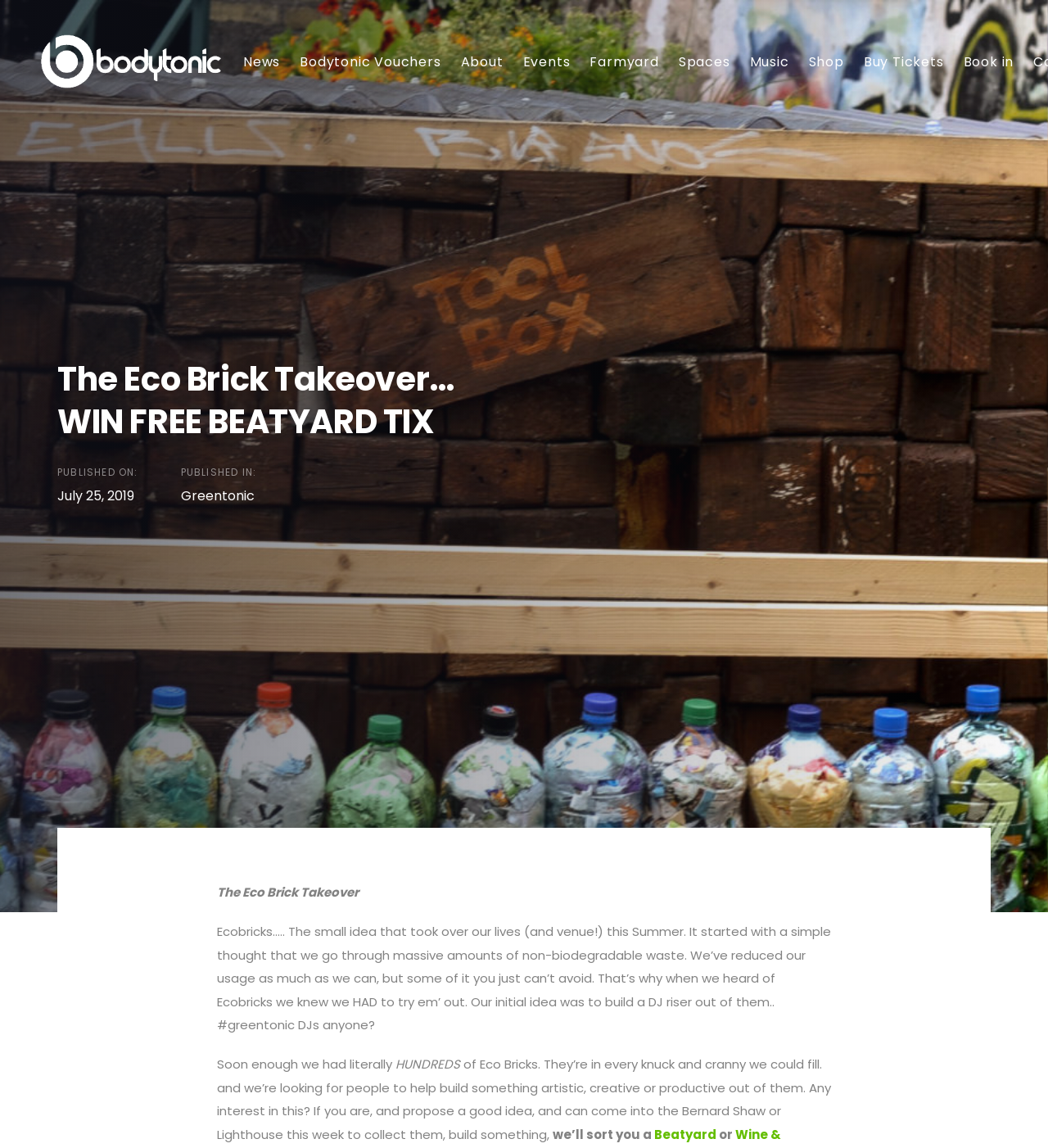Can you locate the main headline on this webpage and provide its text content?

The Eco Brick Takeover…
WIN FREE BEATYARD TIX